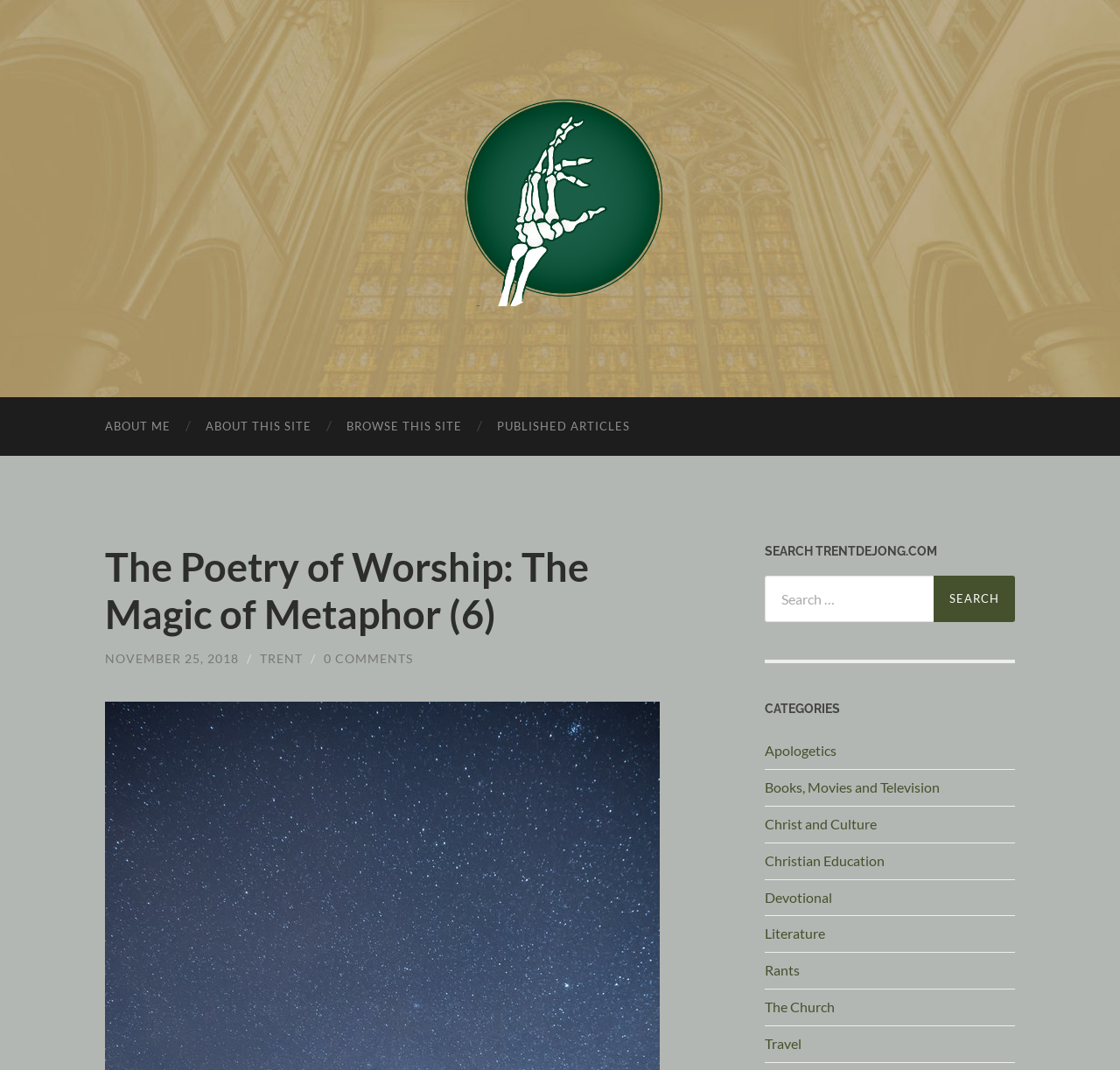What categories are available on this site?
Based on the image, respond with a single word or phrase.

Multiple categories